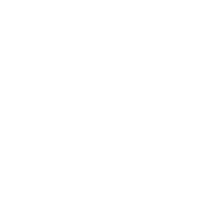What is the height of the mouse?
With the help of the image, please provide a detailed response to the question.

The caption lists the dimensions of the mouse as 3.30" l x 3.3" w x 5.3" h, which indicates that the height of the mouse is 5.3 inches.